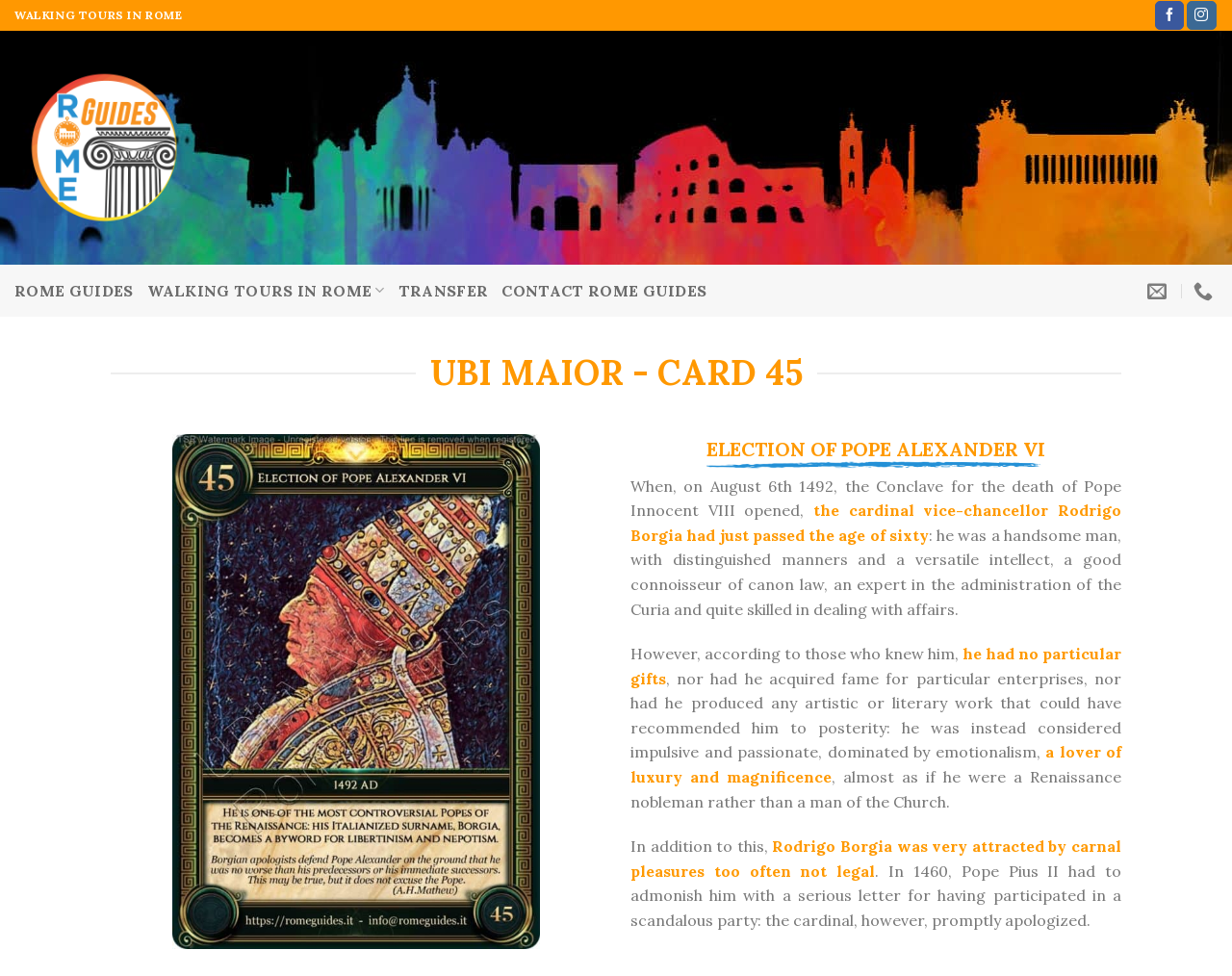Please find the bounding box coordinates of the section that needs to be clicked to achieve this instruction: "Follow Rome Guides on Facebook".

[0.938, 0.001, 0.961, 0.031]